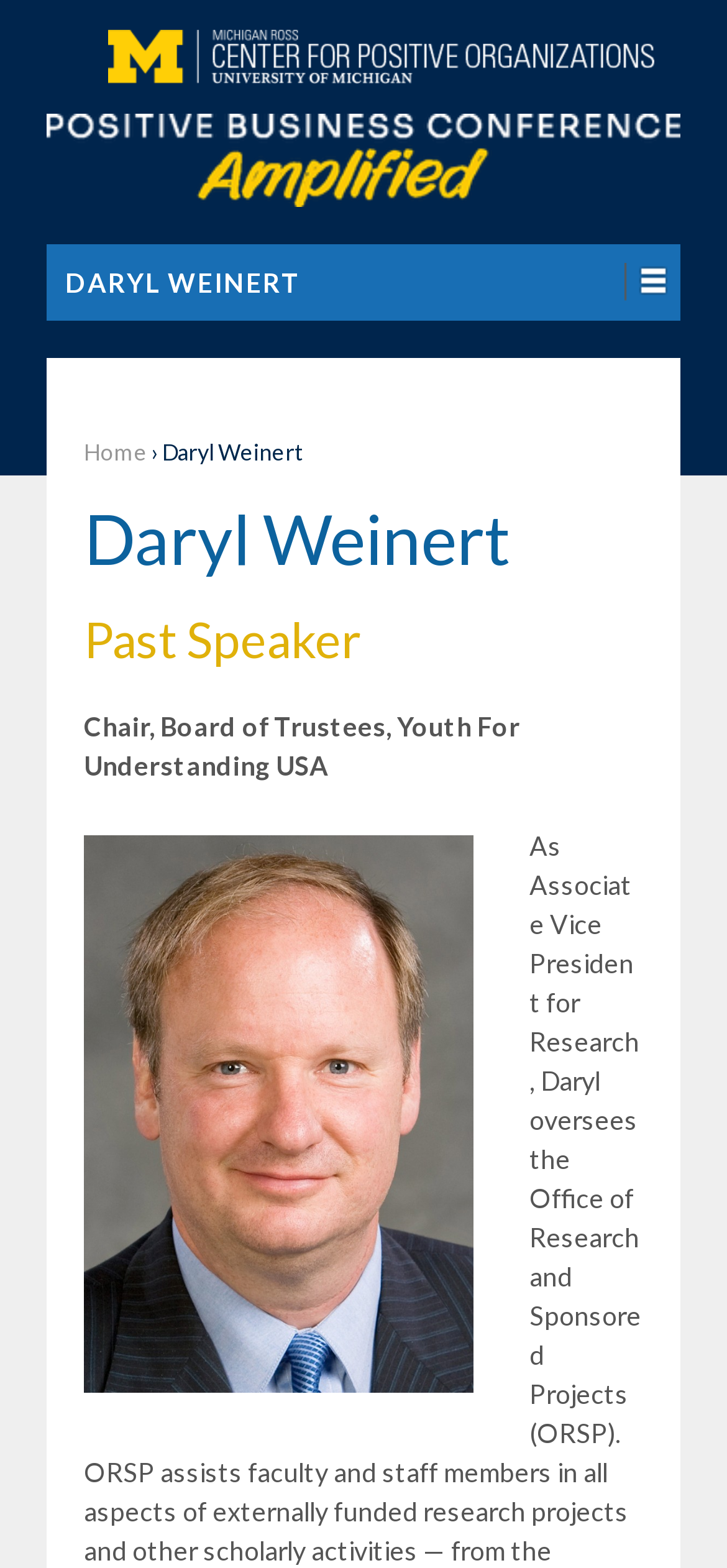Predict the bounding box coordinates of the UI element that matches this description: "alt="Center for Positive Organizations"". The coordinates should be in the format [left, top, right, bottom] with each value between 0 and 1.

[0.129, 0.027, 0.91, 0.042]